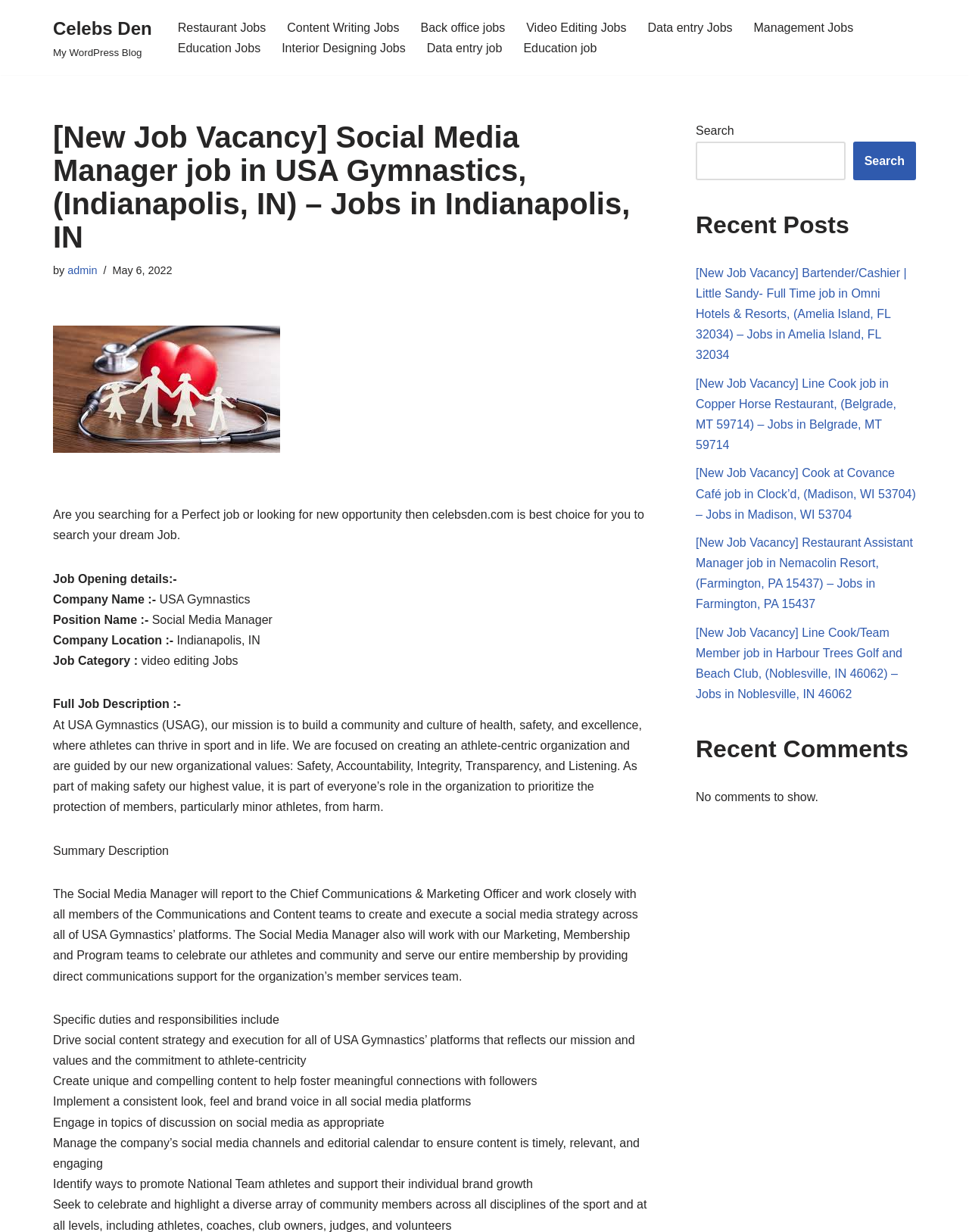Pinpoint the bounding box coordinates of the element that must be clicked to accomplish the following instruction: "Search for a job". The coordinates should be in the format of four float numbers between 0 and 1, i.e., [left, top, right, bottom].

[0.718, 0.115, 0.872, 0.146]